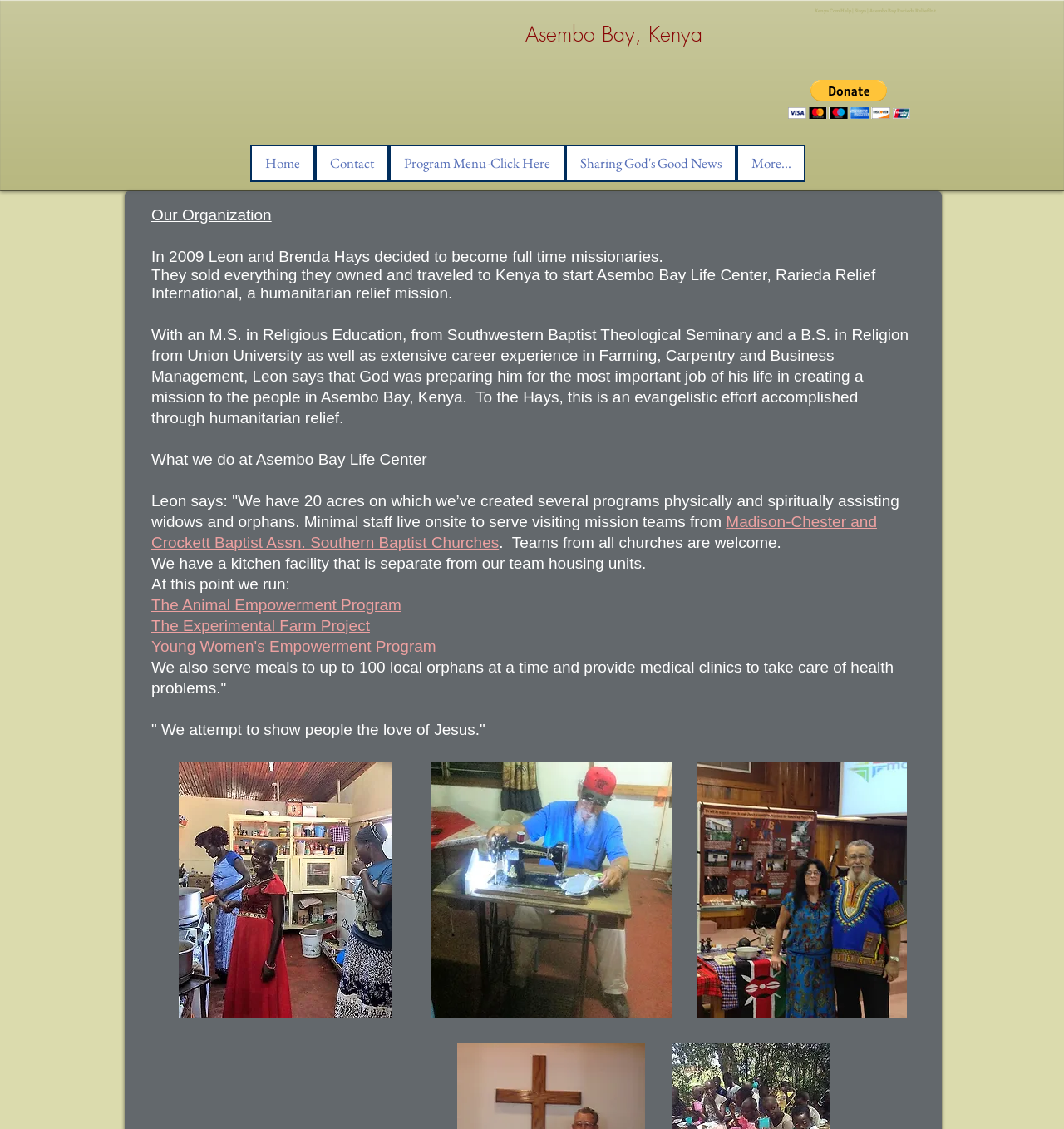Determine the bounding box coordinates for the UI element matching this description: "Home".

[0.235, 0.128, 0.296, 0.161]